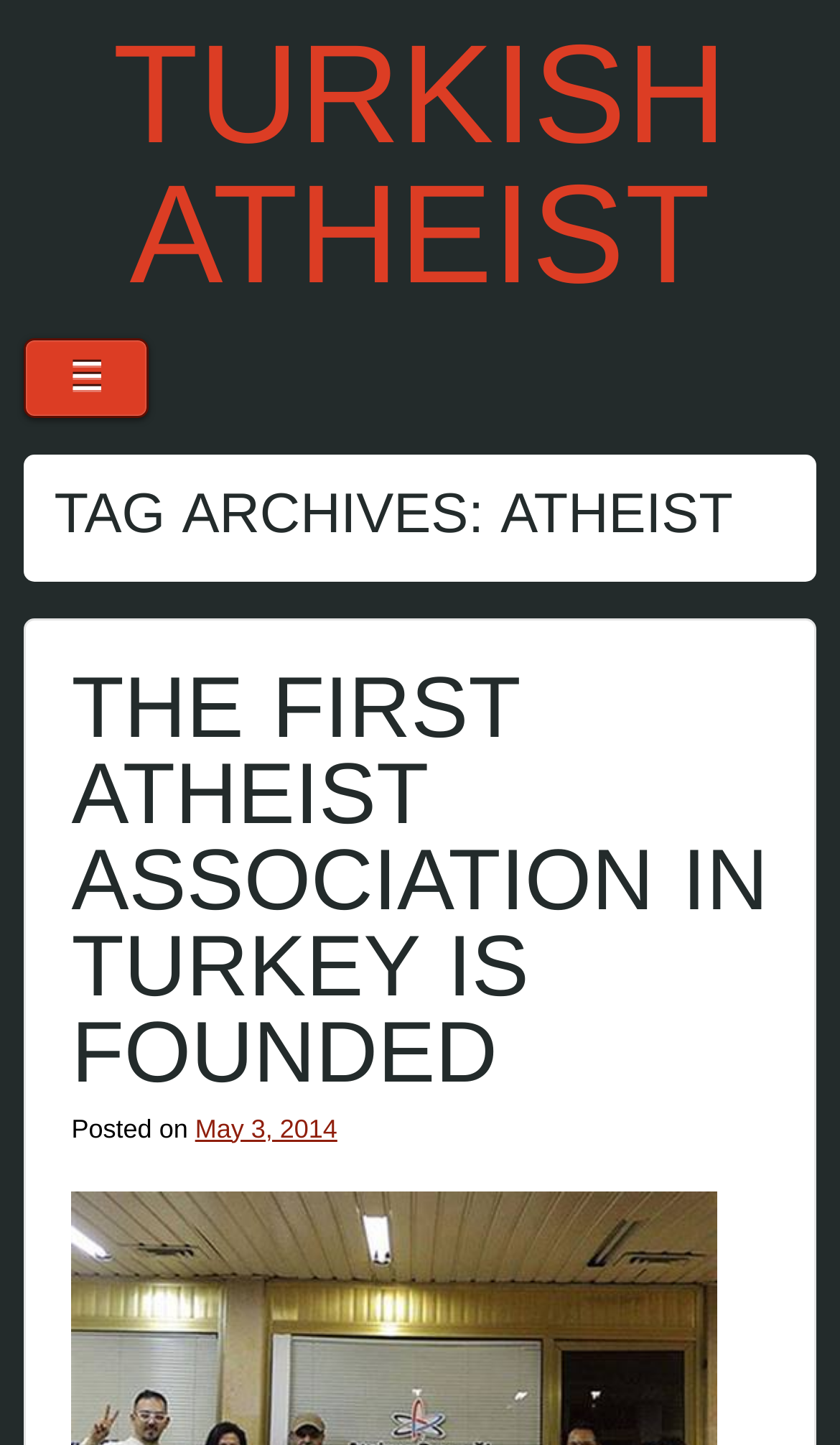What is the purpose of the button with the ☰ icon?
Based on the image, provide your answer in one word or phrase.

Menu